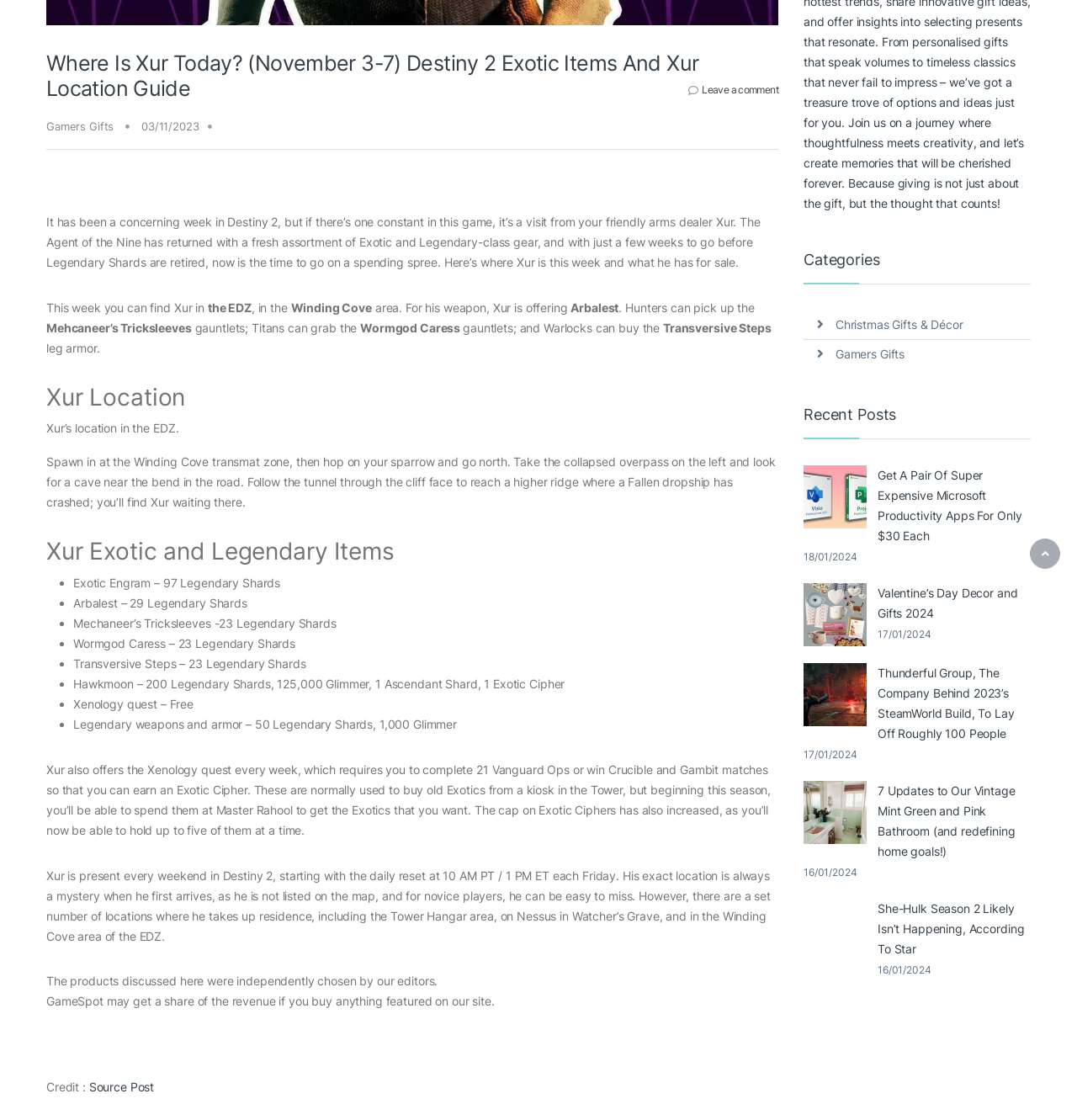Extract the bounding box coordinates of the UI element described by: "03/11/2023". The coordinates should include four float numbers ranging from 0 to 1, e.g., [left, top, right, bottom].

[0.131, 0.106, 0.185, 0.119]